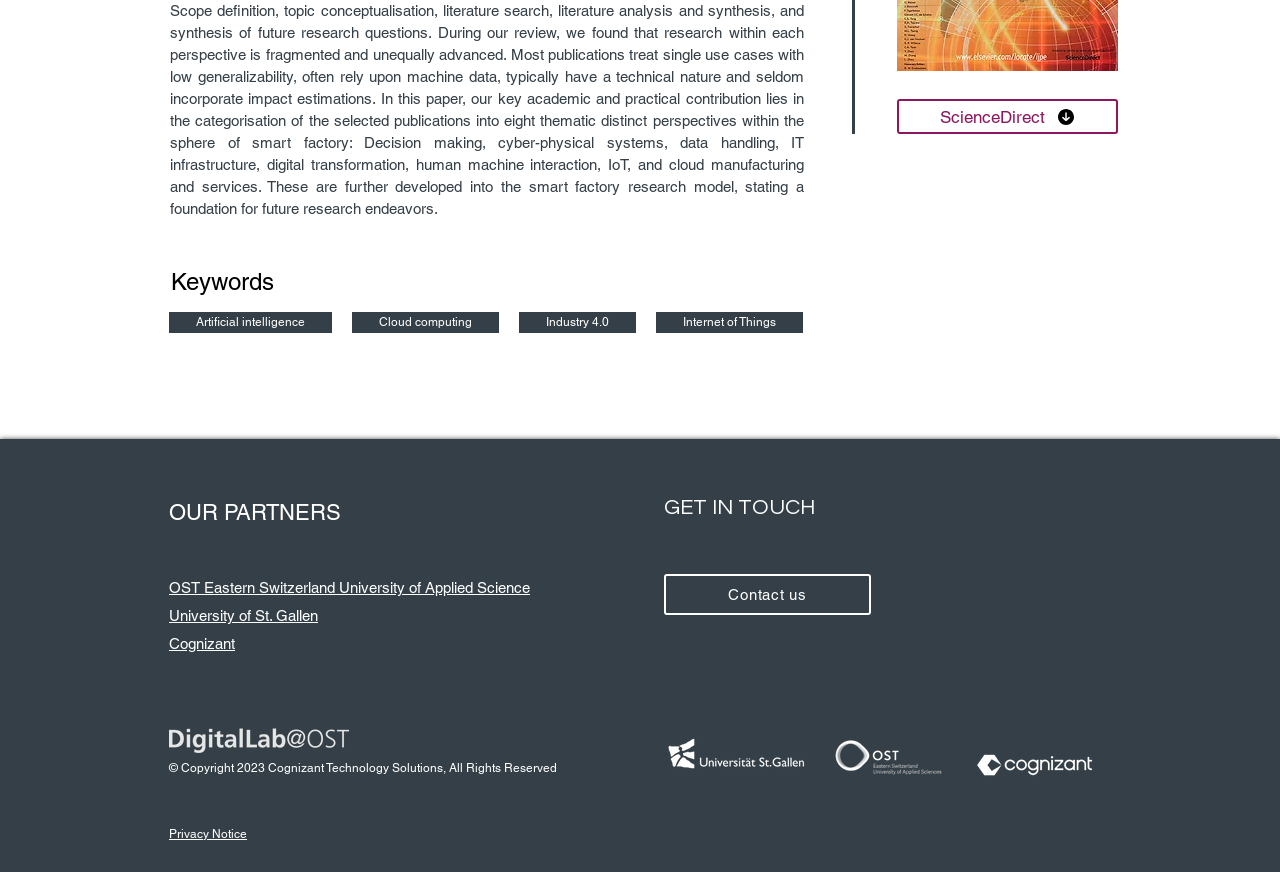Calculate the bounding box coordinates of the UI element given the description: "Privacy Notice".

[0.132, 0.949, 0.193, 0.965]